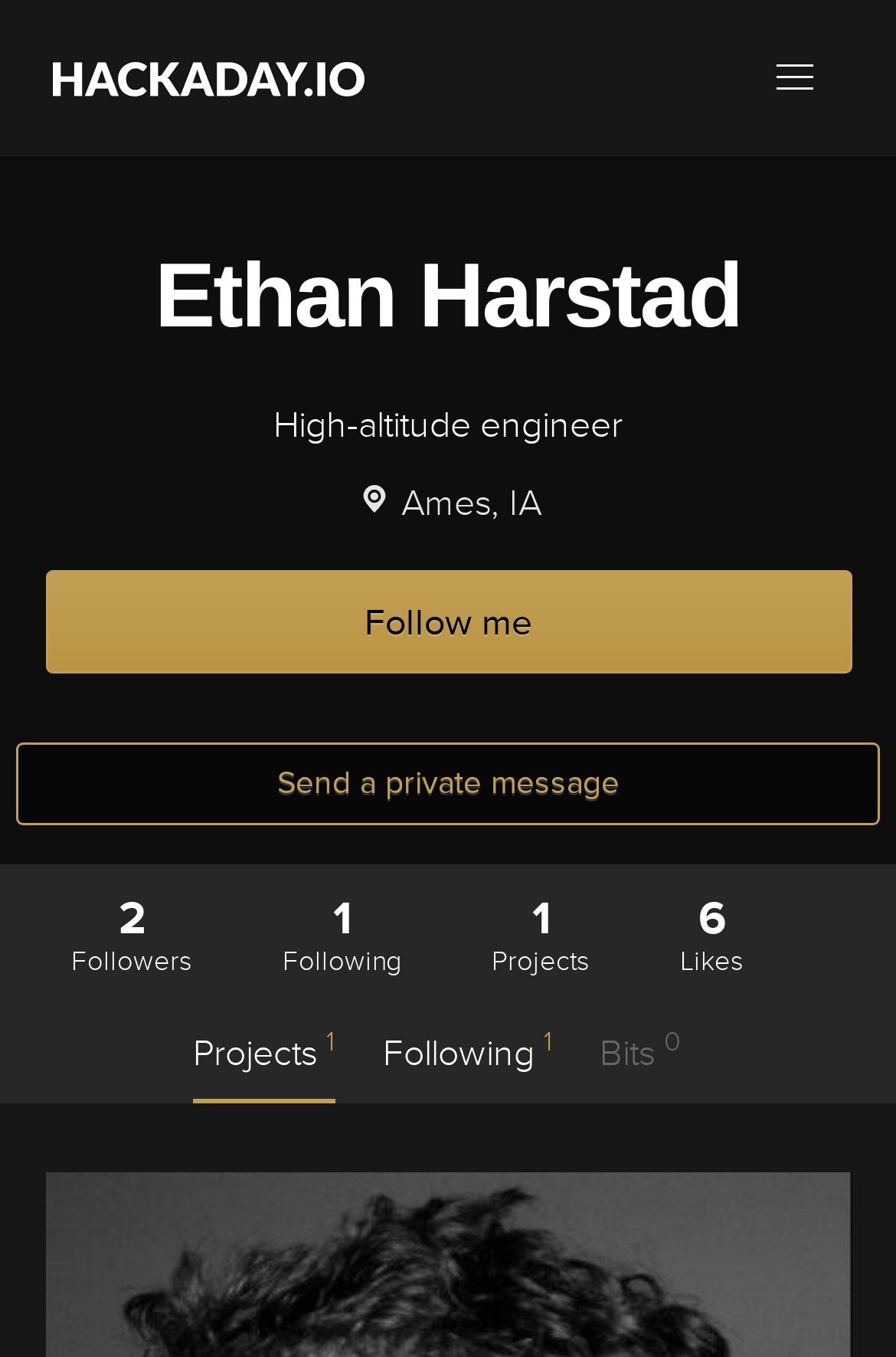What is the number of projects Ethan Harstad has?
Answer the question with detailed information derived from the image.

The link element with the text '1 Projects' located at [0.549, 0.653, 0.659, 0.724] indicates that Ethan Harstad has 1 project.